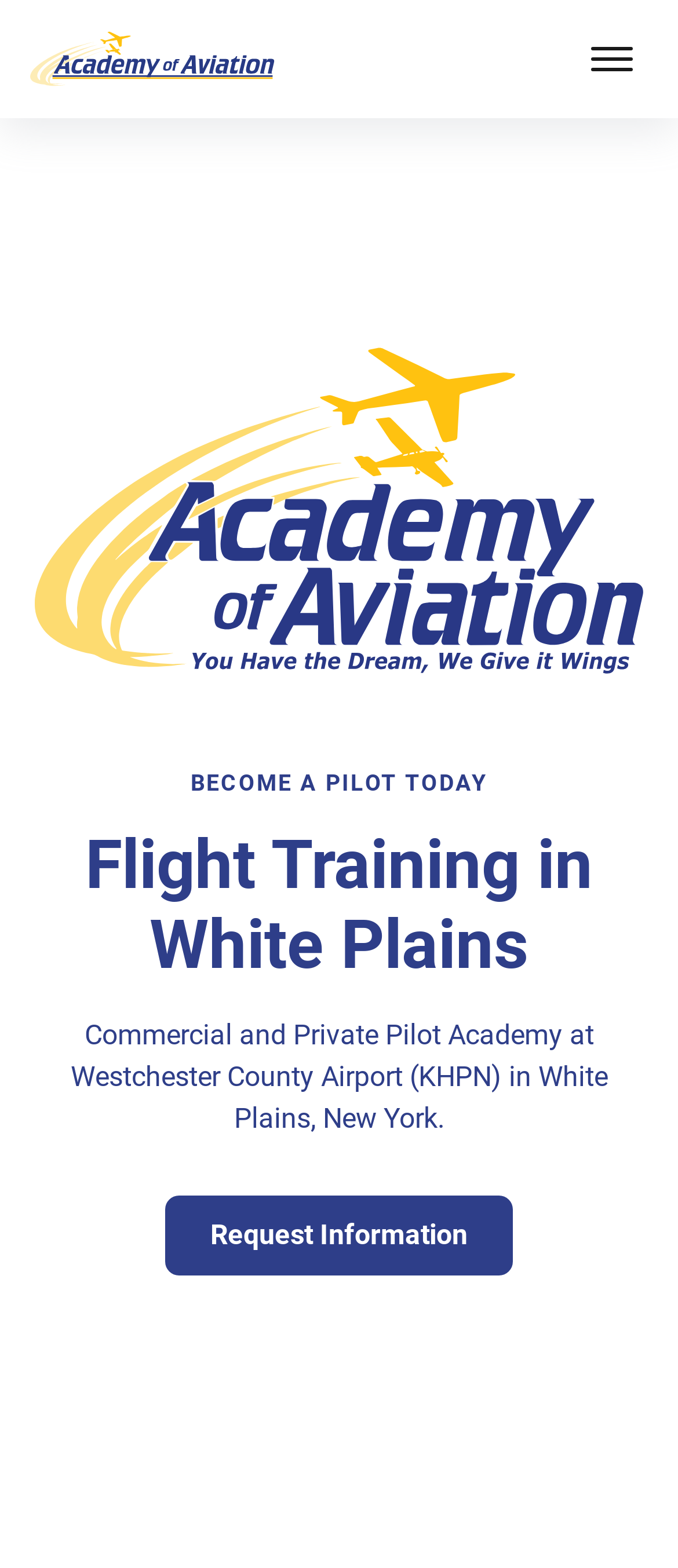Determine the heading of the webpage and extract its text content.

Flight Training in White Plains